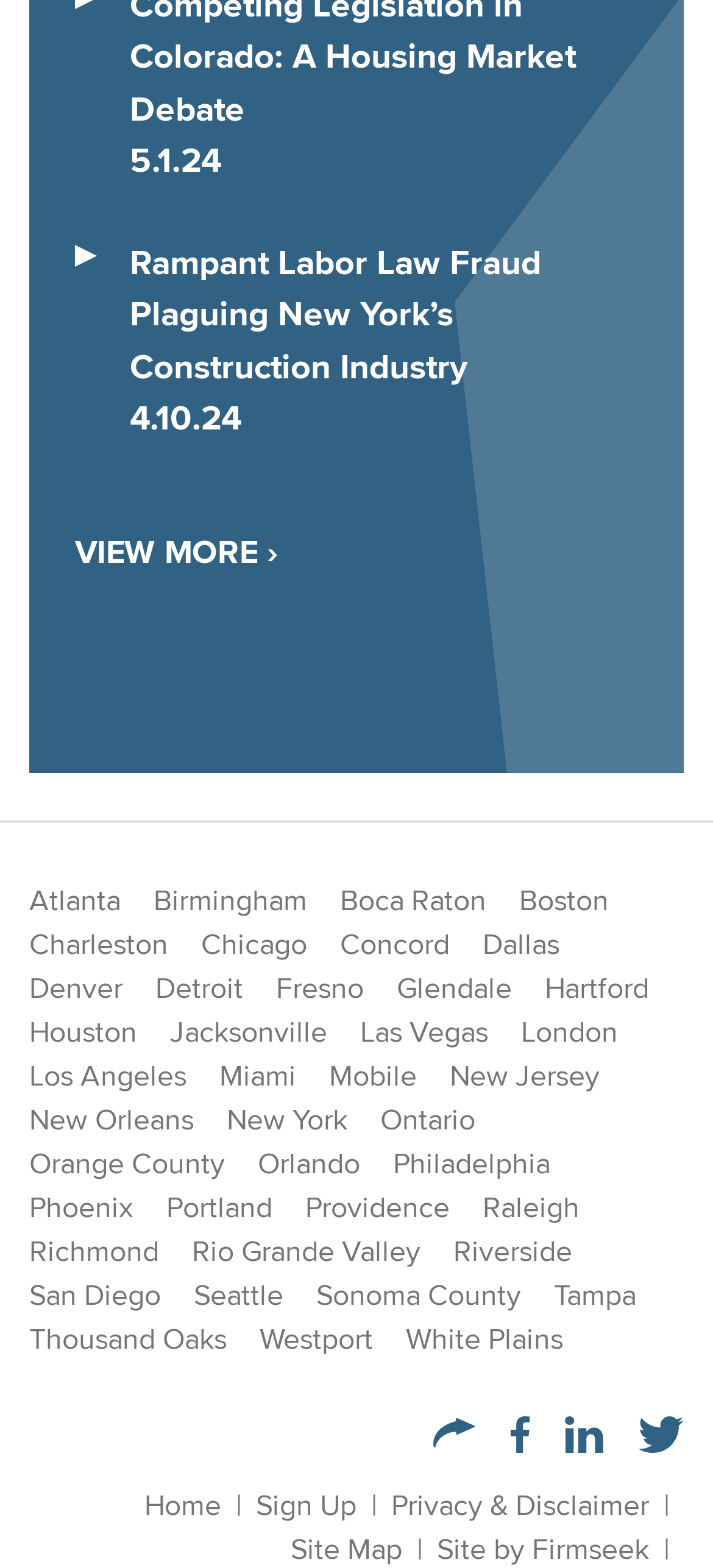What is the topic of the article?
Analyze the image and provide a thorough answer to the question.

The topic of the article is 'Rampant Labor Law Fraud Plaguing New York’s Construction Industry', which is indicated by the link text.